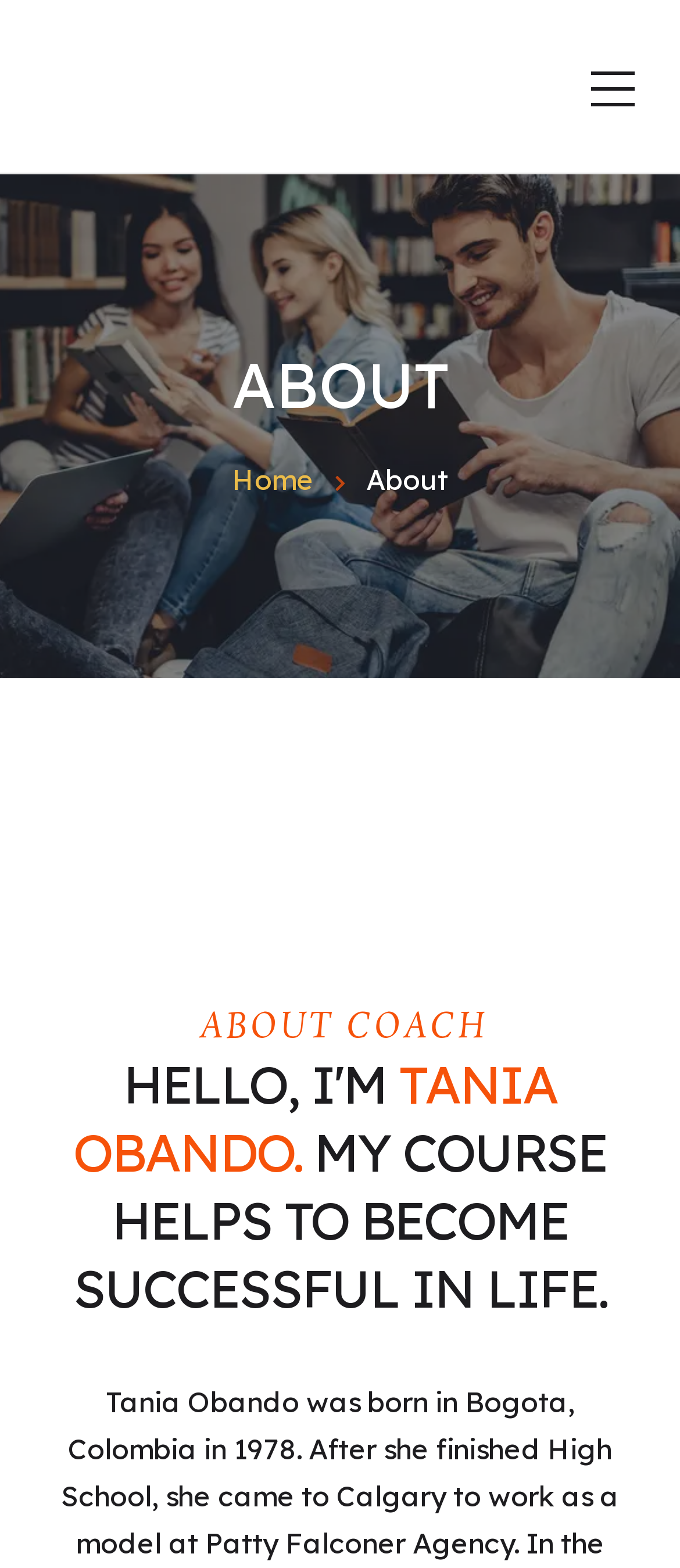Please provide a short answer using a single word or phrase for the question:
How many navigation links are there at the top?

2